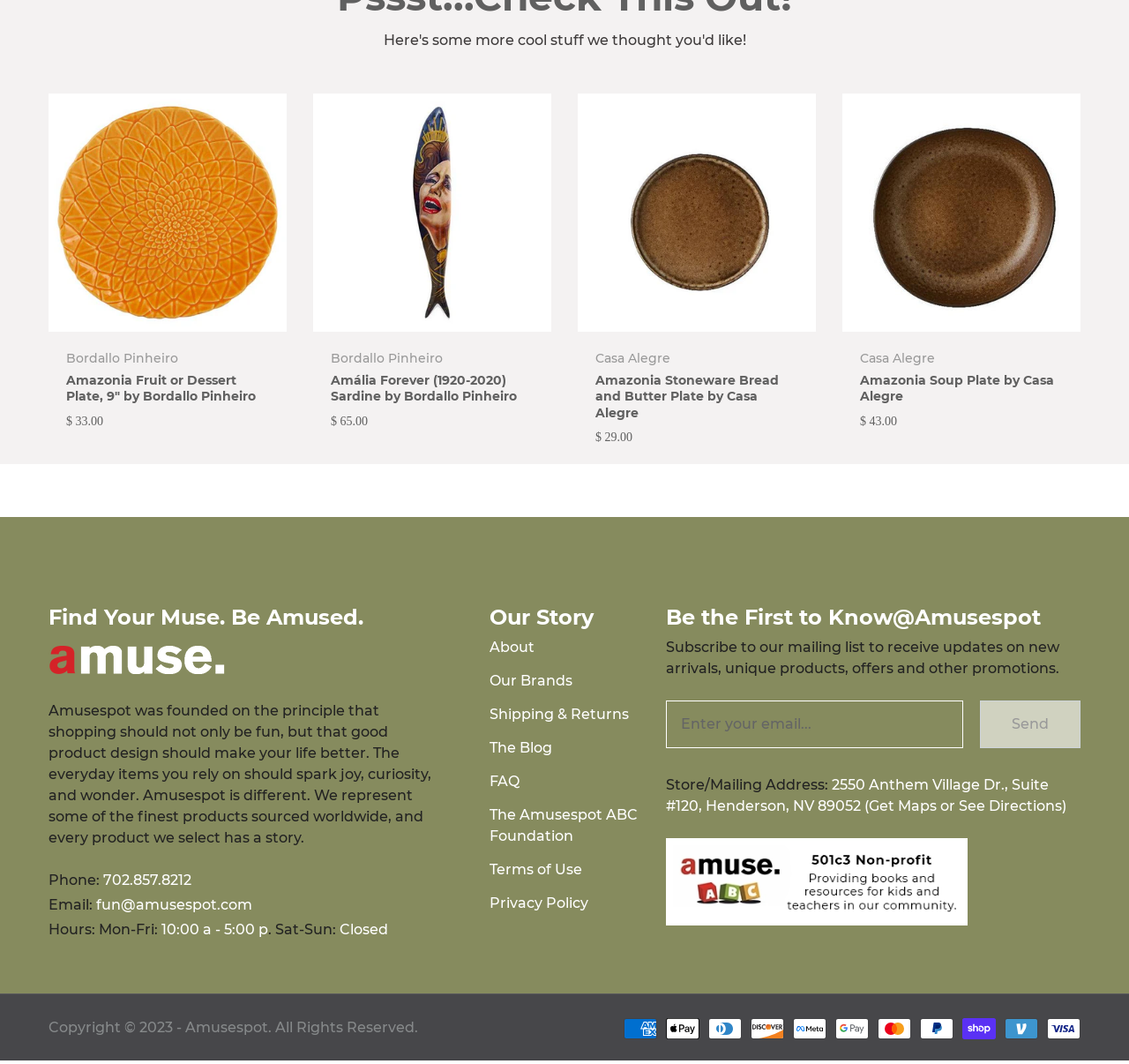Based on the element description 702.857.8212, identify the bounding box of the UI element in the given webpage screenshot. The coordinates should be in the format (top-left x, top-left y, bottom-right x, bottom-right y) and must be between 0 and 1.

[0.091, 0.819, 0.17, 0.835]